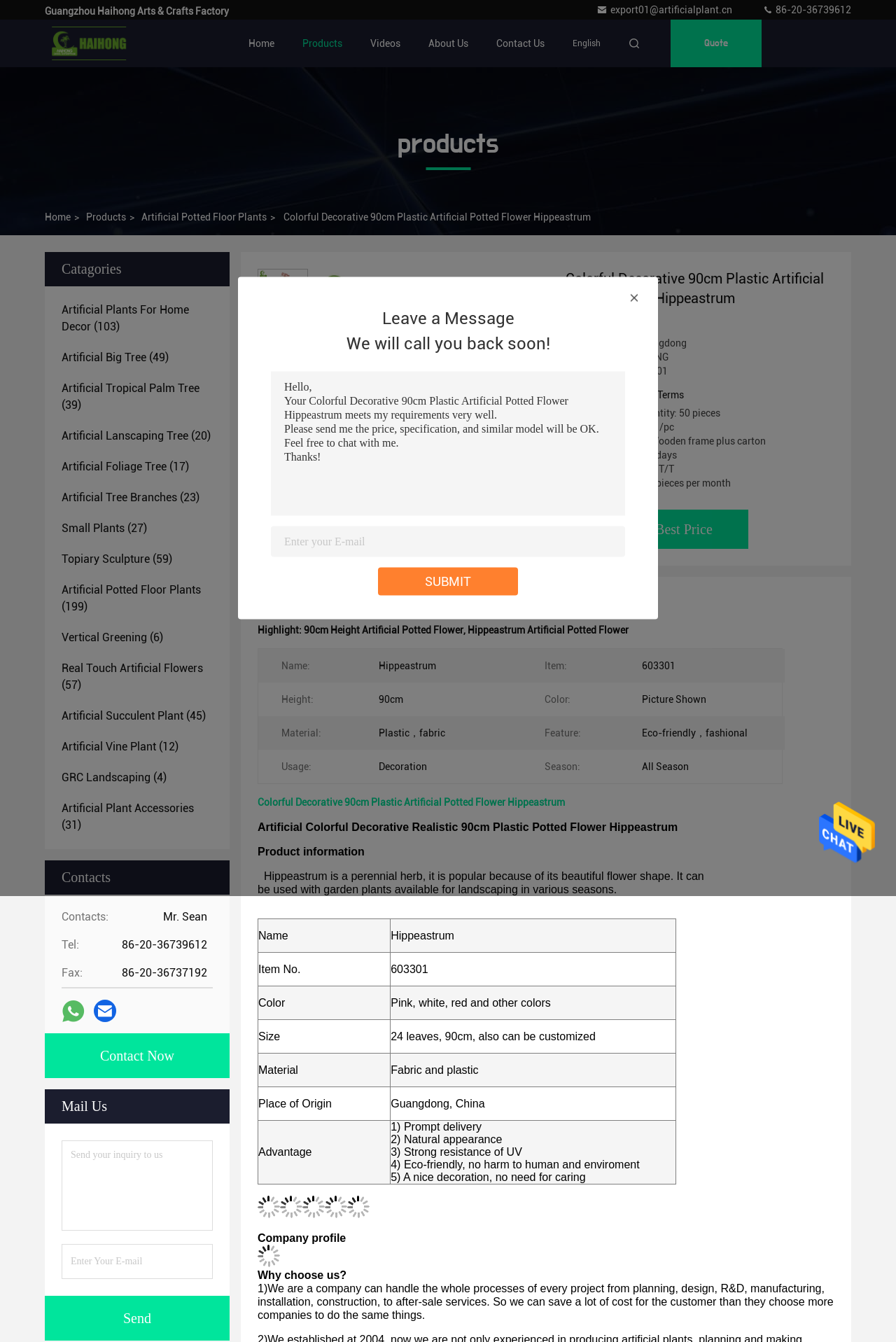Respond to the question below with a single word or phrase:
How many images of the product are shown?

3